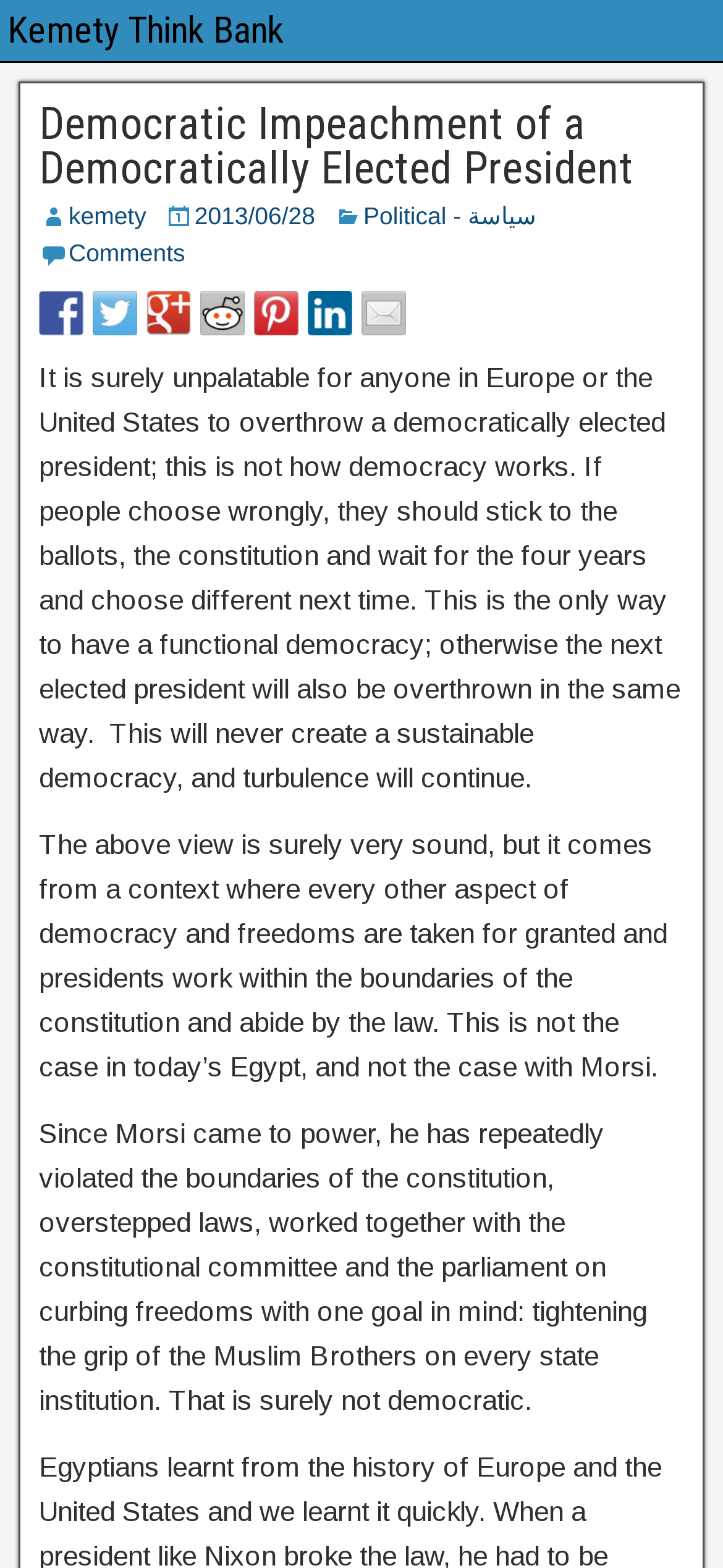What is the language of the article?
Using the image, give a concise answer in the form of a single word or short phrase.

English